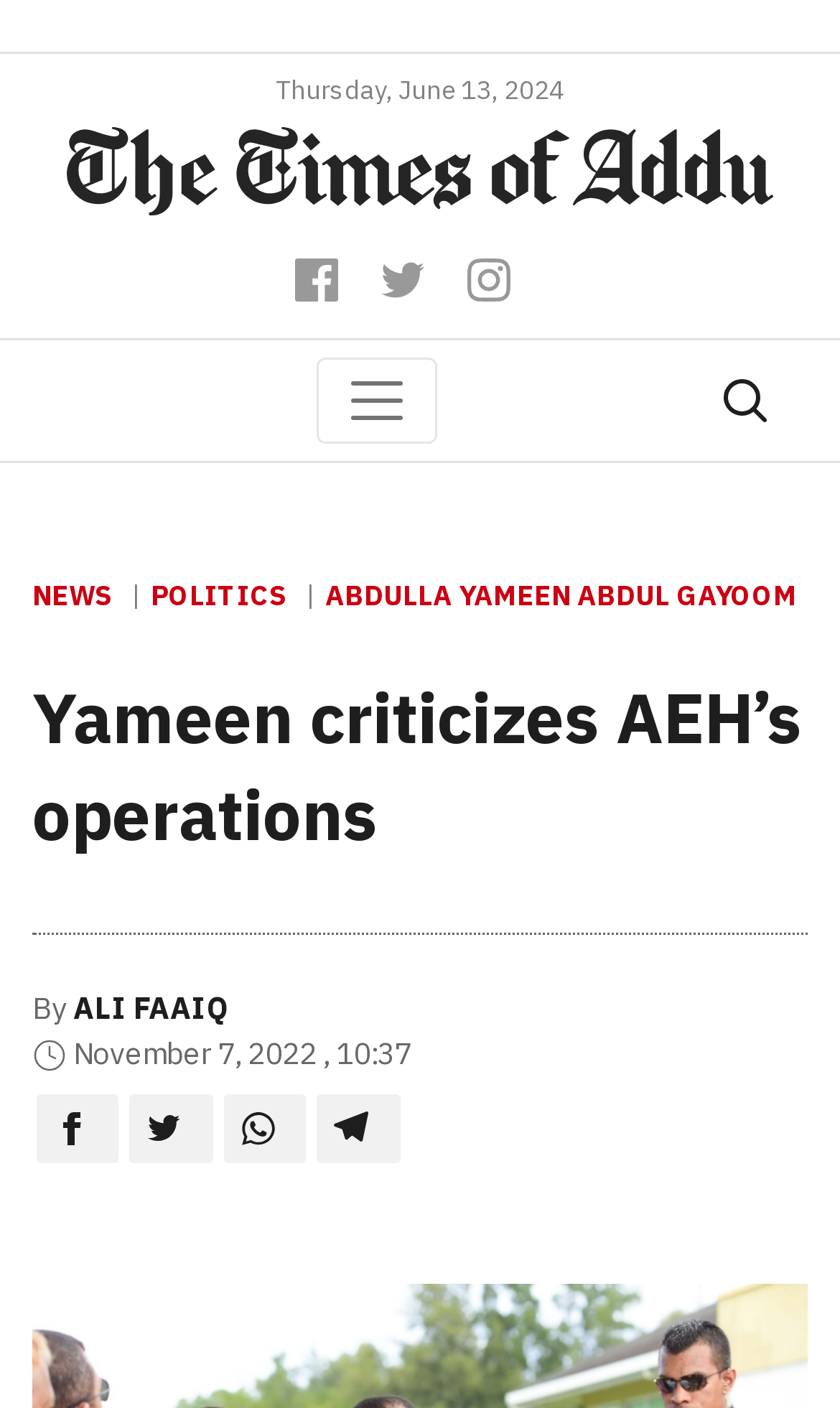Can you extract the primary headline text from the webpage?

Yameen criticizes AEH’s operations